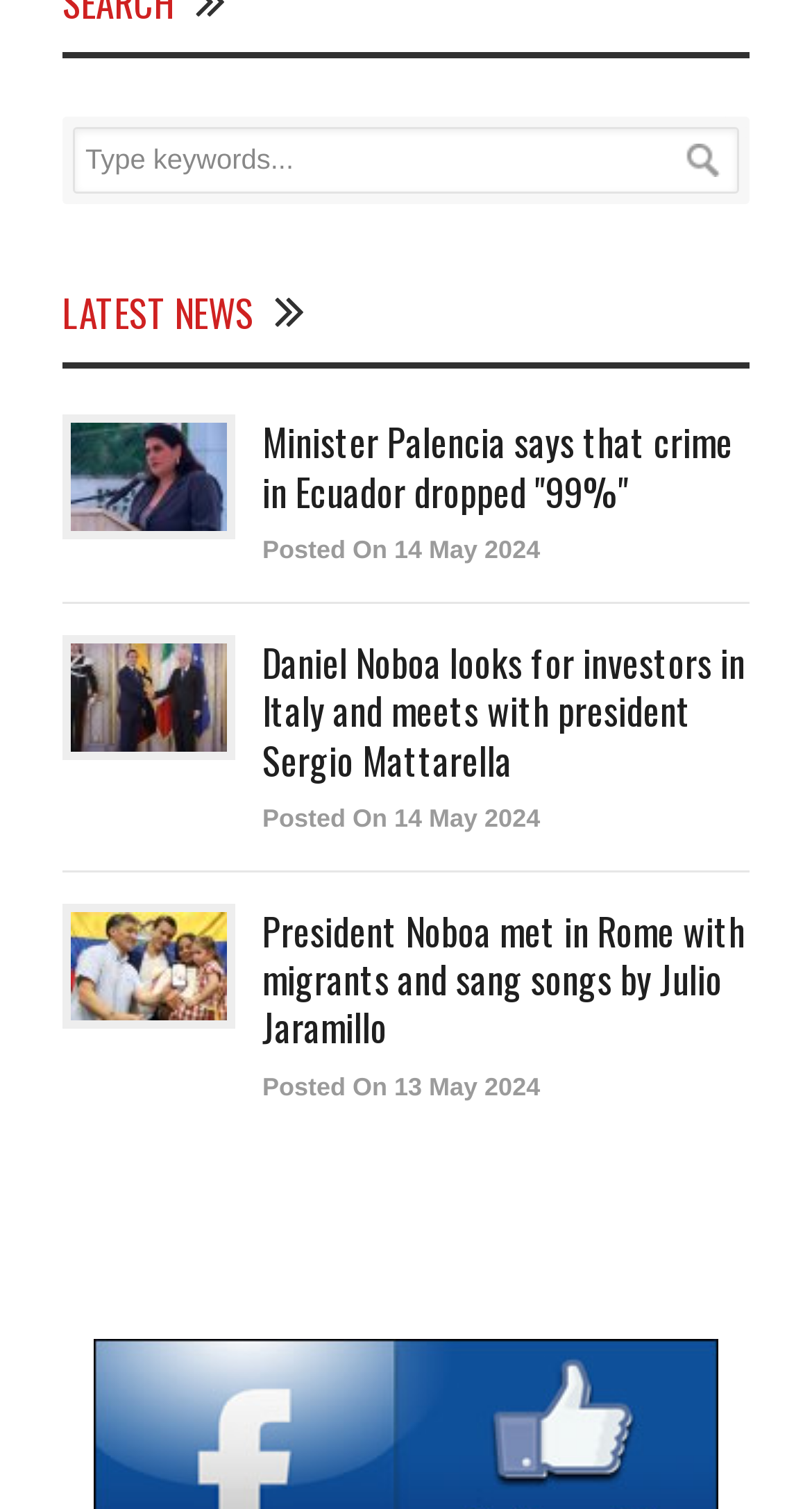Please determine the bounding box coordinates of the element to click in order to execute the following instruction: "click on President Noboa's news". The coordinates should be four float numbers between 0 and 1, specified as [left, top, right, bottom].

[0.323, 0.598, 0.923, 0.698]